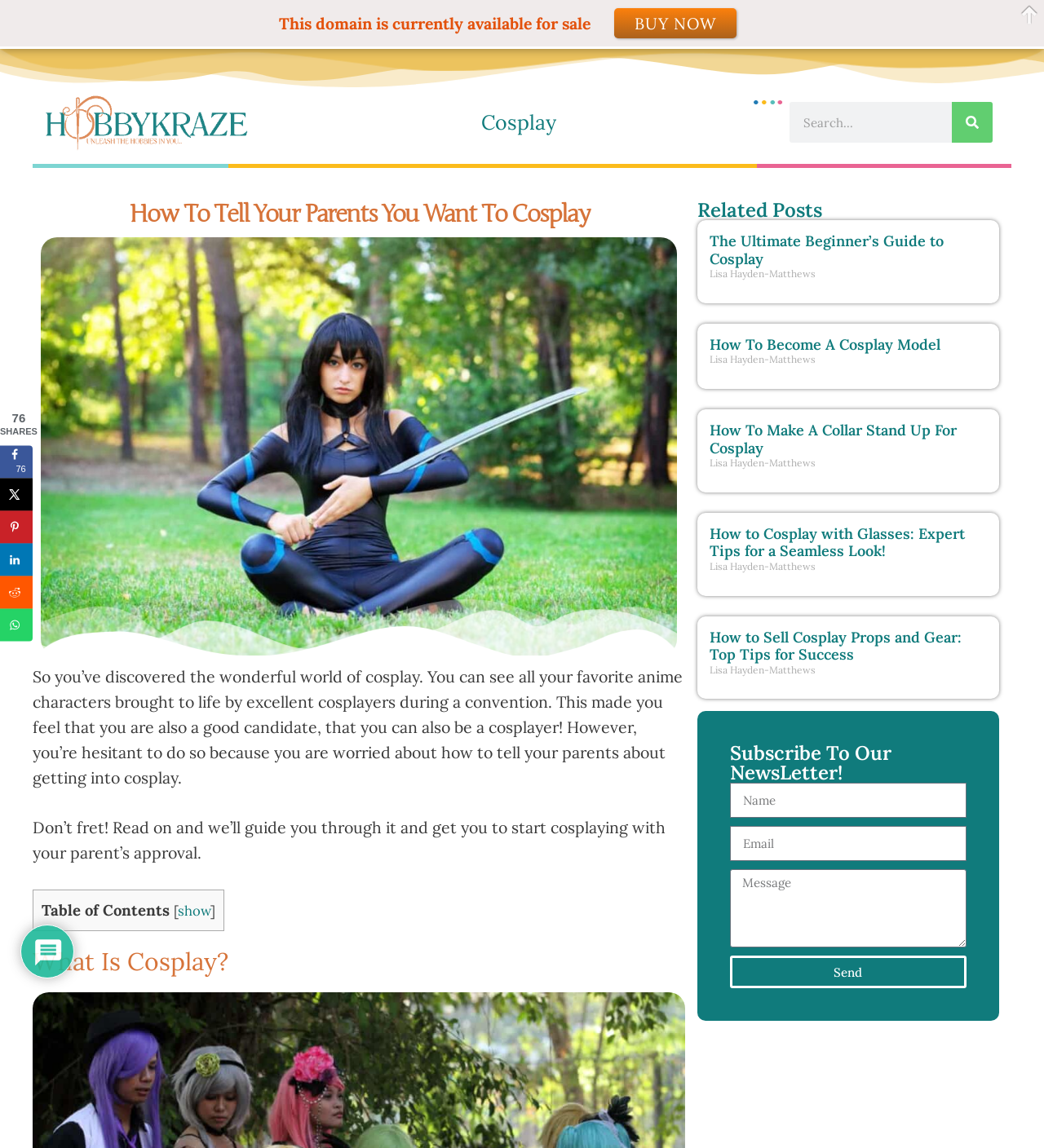Identify the bounding box coordinates of the clickable region to carry out the given instruction: "Share on Facebook".

[0.0, 0.388, 0.031, 0.416]